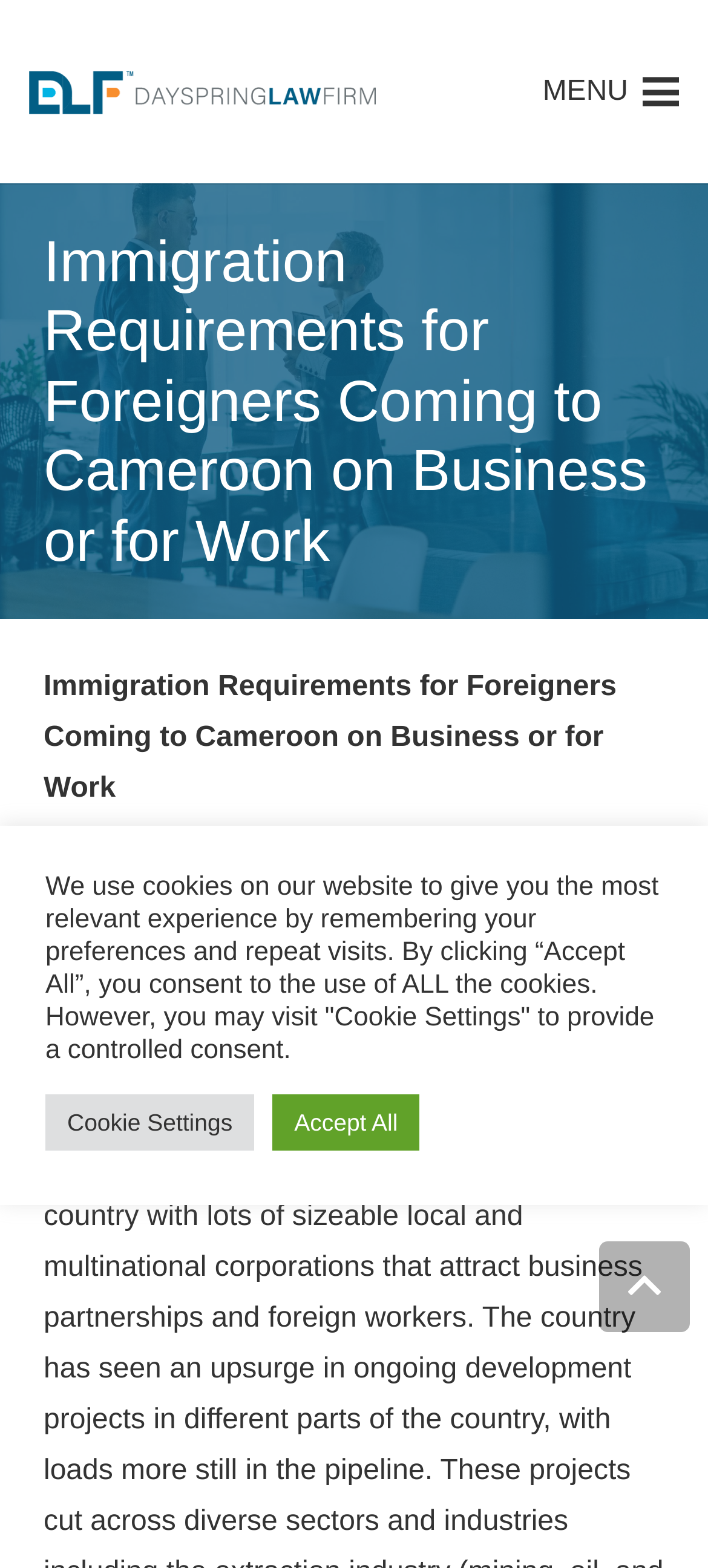What is the first section of the article?
Refer to the image and give a detailed response to the question.

I found the first section of the article by looking at the StaticText element with the text 'Introduction'. This element is a child of the root element and is located below the author's profession.